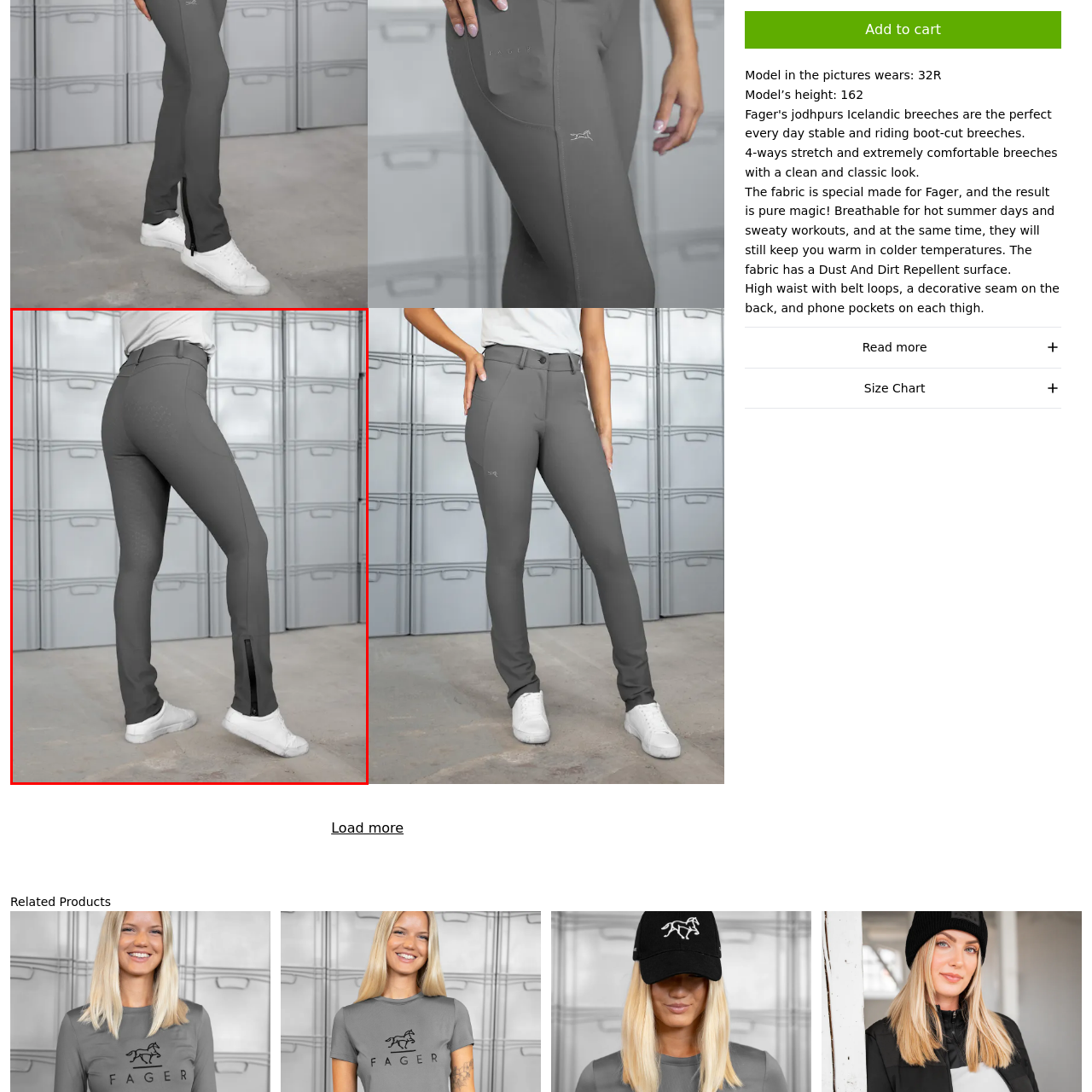Give a detailed account of the scene depicted within the red boundary.

The image features a model showcasing the Agnes Jodhpurs Breeches in a chic grey color. The breeches are designed with a high waist and belt loops for a flattering silhouette. The model stands in an elegantly posed manner, accentuating the fitted design of the leggings, which seamlessly blends style and functionality. 

The breeches are made from a specially crafted fabric that offers four-way stretch, ensuring maximum comfort during rides or workouts. Key details include phone pockets on each thigh and a decorative seam on the back, enhancing both utility and aesthetic appeal. The model pairs the breeches with white athletic shoes, creating a clean and sporty look. 

In the background, a set of grey storage boxes adds a minimalist touch to the setting, emphasizing the modern vibe of the outfit. The overall presentation highlights the breeches as not only practical for equestrian or athletic activities but also stylish enough for casual wear.